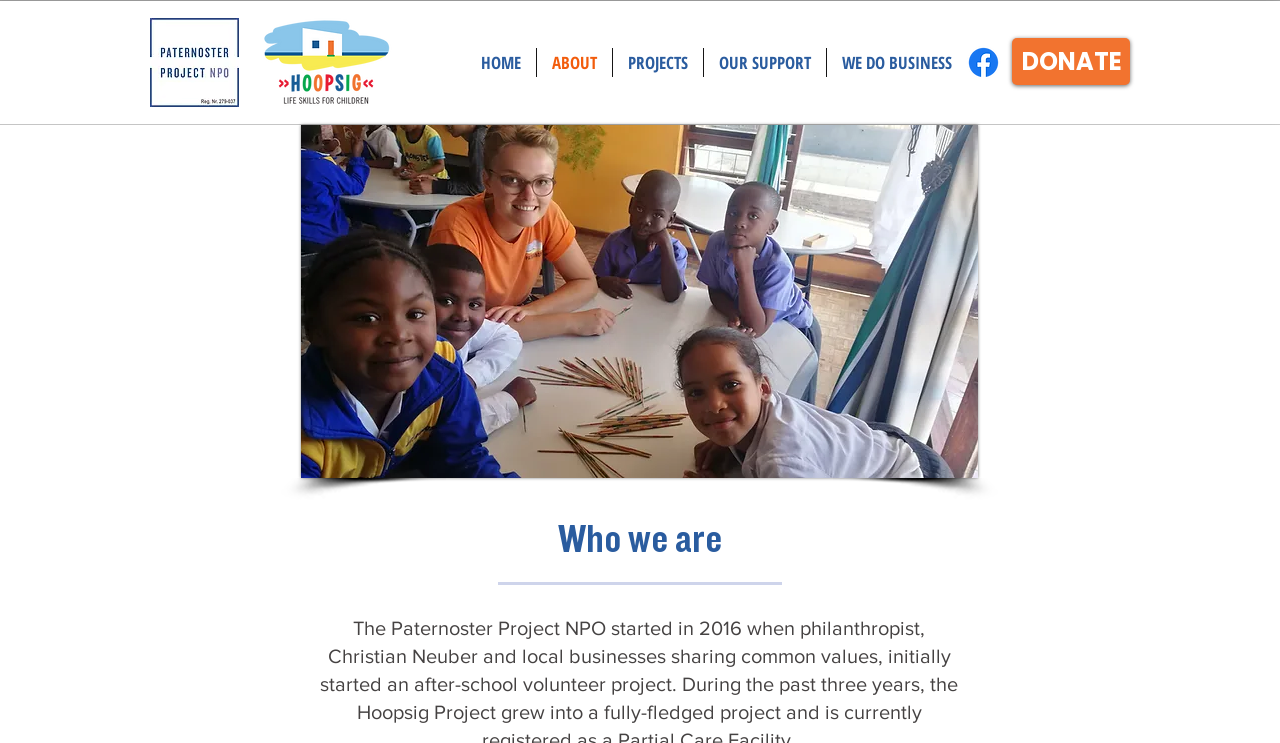From the webpage screenshot, predict the bounding box coordinates (top-left x, top-left y, bottom-right x, bottom-right y) for the UI element described here: aria-label="FB PaternosterHoopsig"

[0.753, 0.058, 0.784, 0.11]